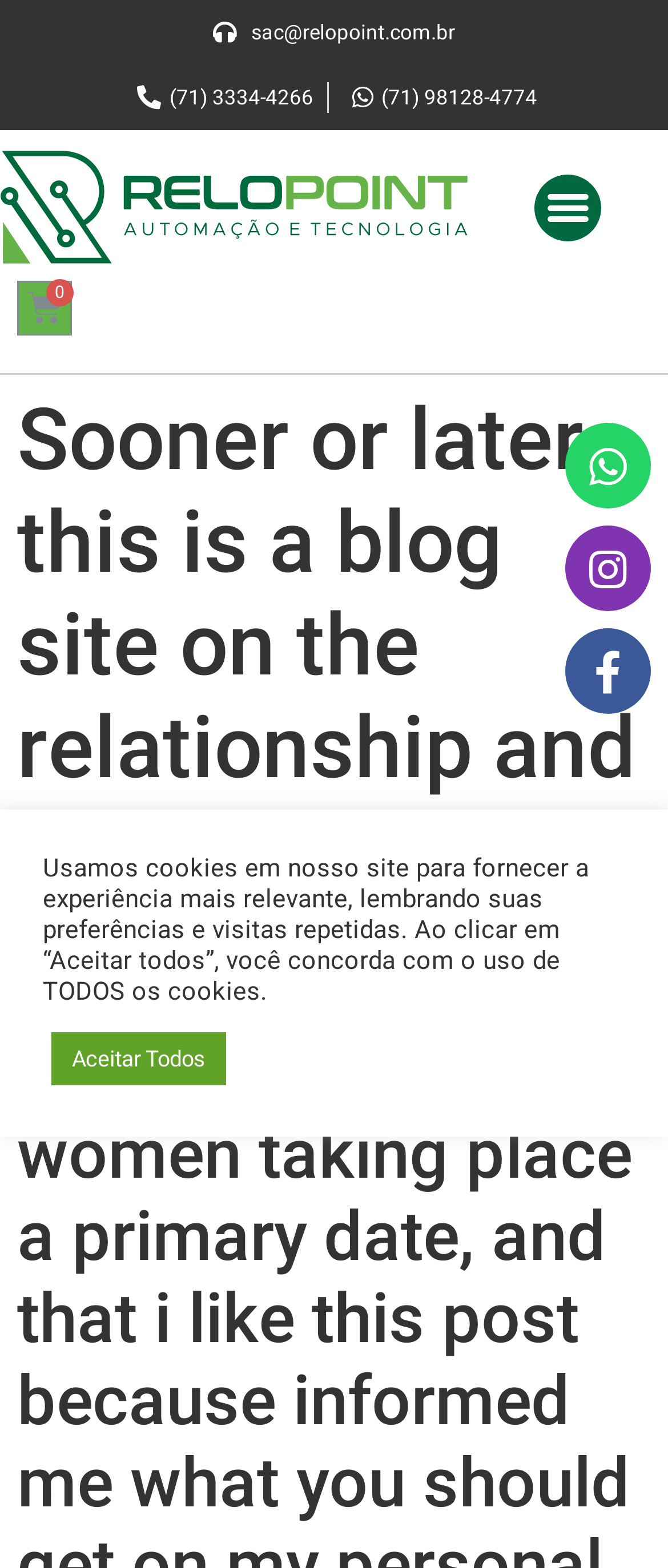Find the bounding box coordinates of the element to click in order to complete the given instruction: "Contact via email."

[0.319, 0.011, 0.681, 0.031]